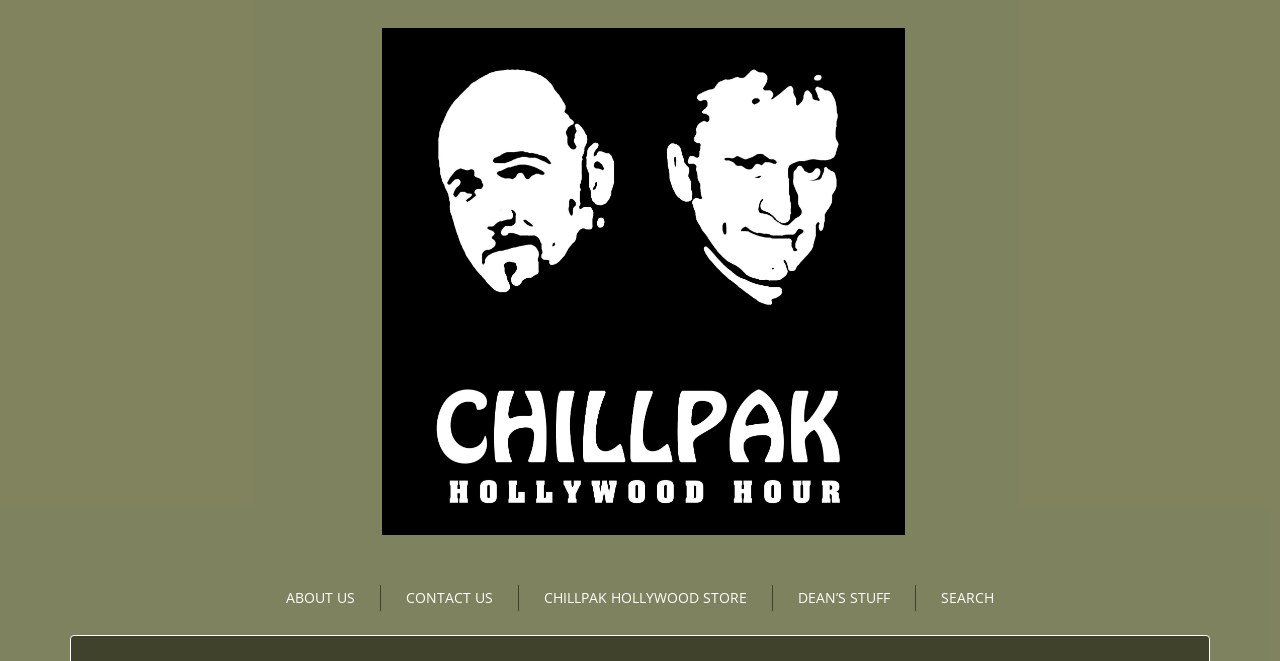Can you identify and provide the main heading of the webpage?

CHILLPAK HOLLYWOOD HOUR – SEASON 3 EPISODE 6